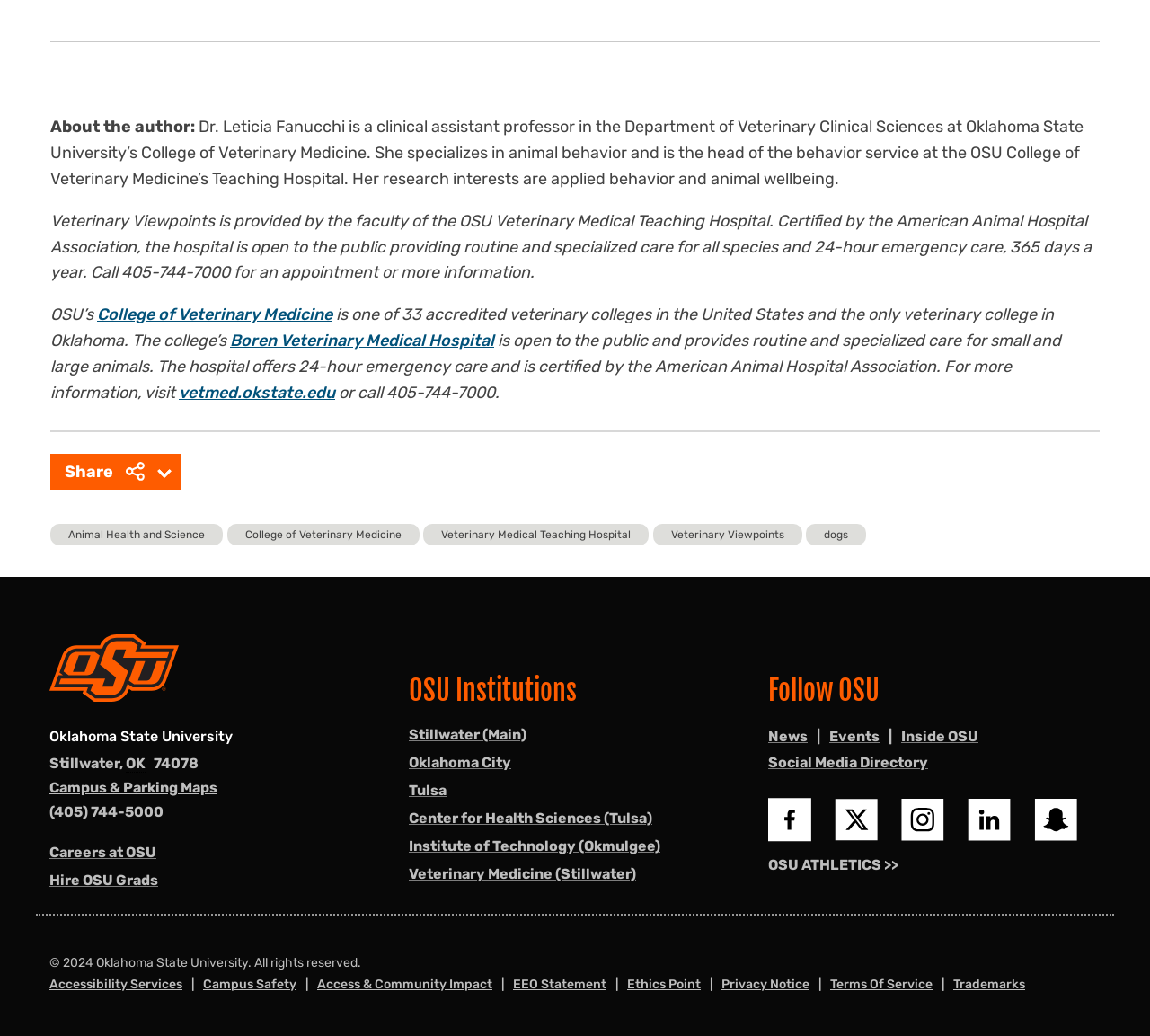Locate the bounding box coordinates of the clickable part needed for the task: "Click the 'About' link".

[0.044, 0.113, 0.087, 0.132]